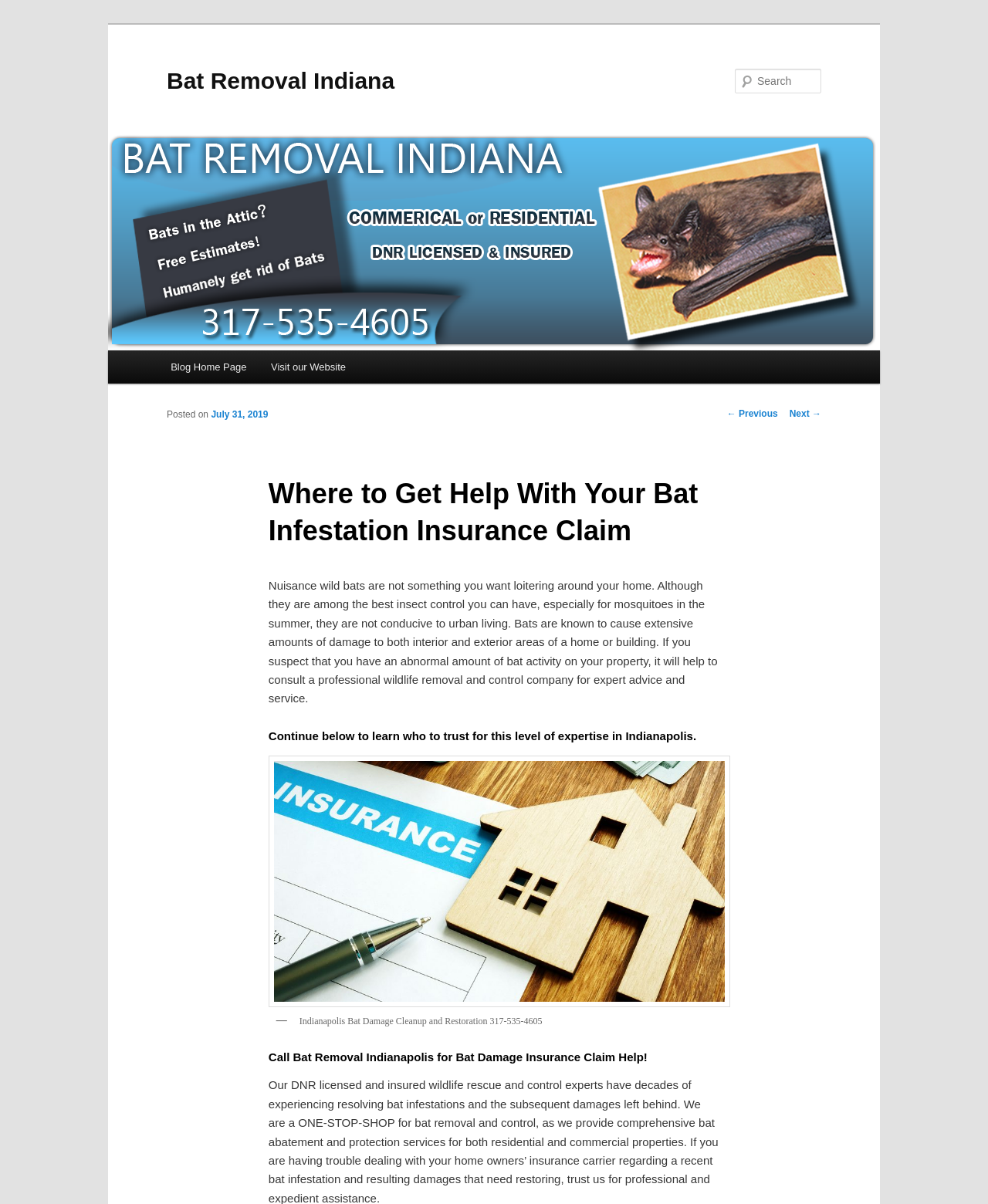Find the bounding box coordinates of the element I should click to carry out the following instruction: "Read about Hydraulic Thumb for Picking, Holding and Moving Awkward Materials".

None